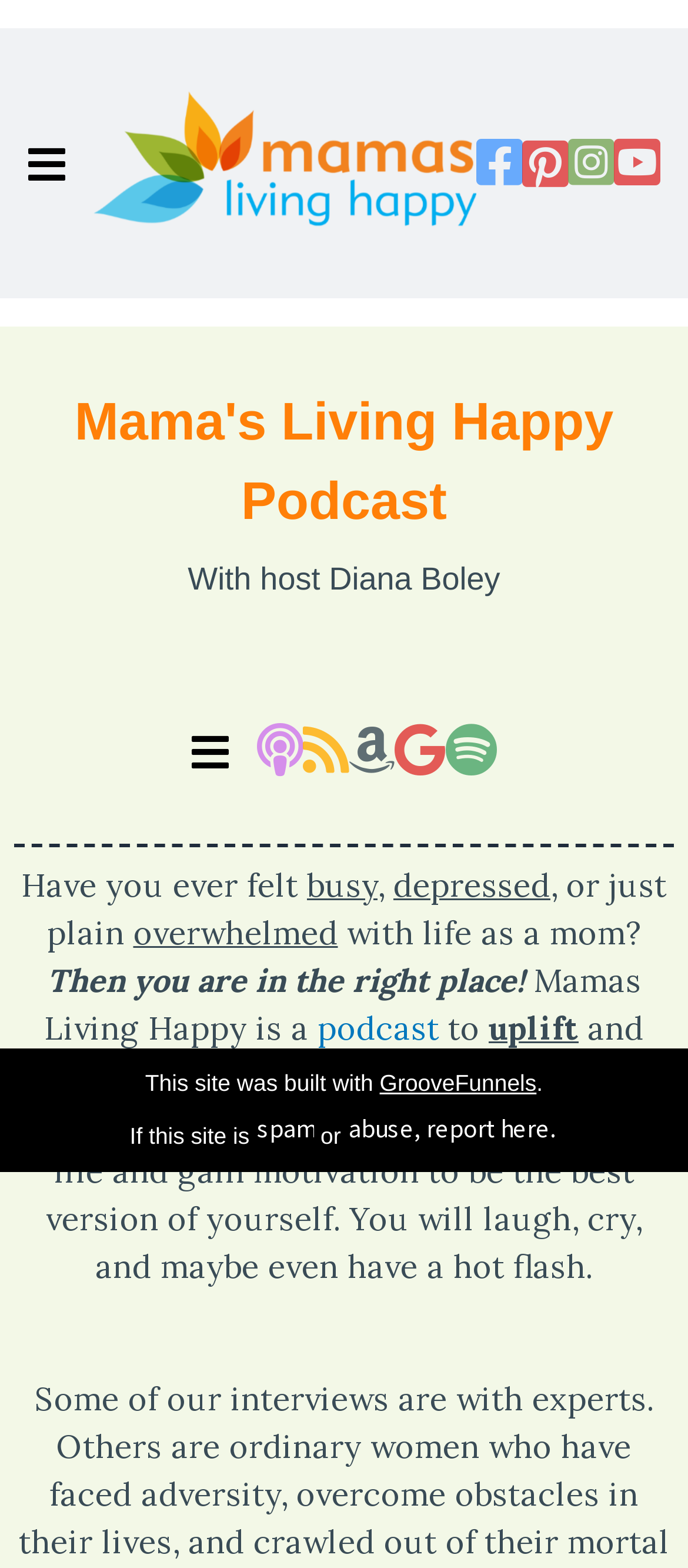Please locate the bounding box coordinates for the element that should be clicked to achieve the following instruction: "Check out Swissquote trading desk". Ensure the coordinates are given as four float numbers between 0 and 1, i.e., [left, top, right, bottom].

None